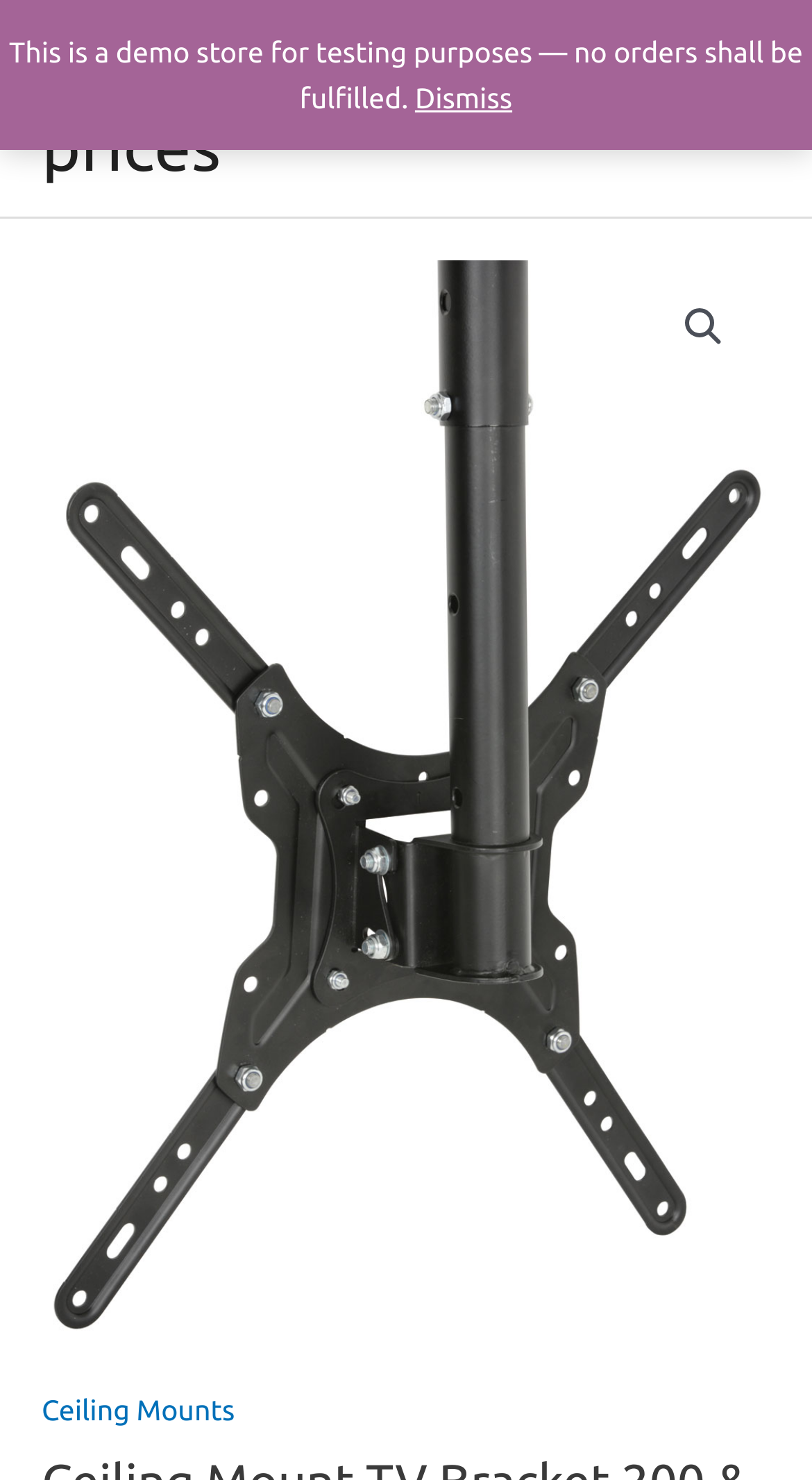Is the image on the webpage a button?
Refer to the image and respond with a one-word or short-phrase answer.

No